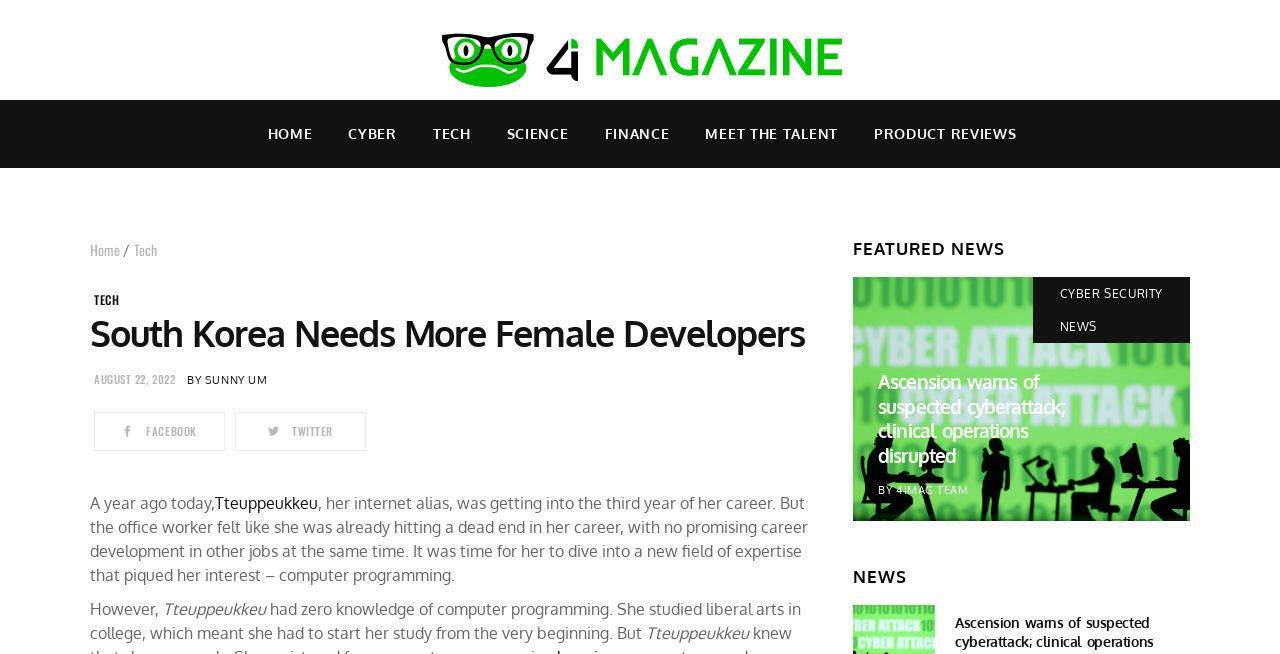Specify the bounding box coordinates of the region I need to click to perform the following instruction: "Visit the TECH page". The coordinates must be four float numbers in the range of 0 to 1, i.e., [left, top, right, bottom].

[0.324, 0.153, 0.382, 0.257]